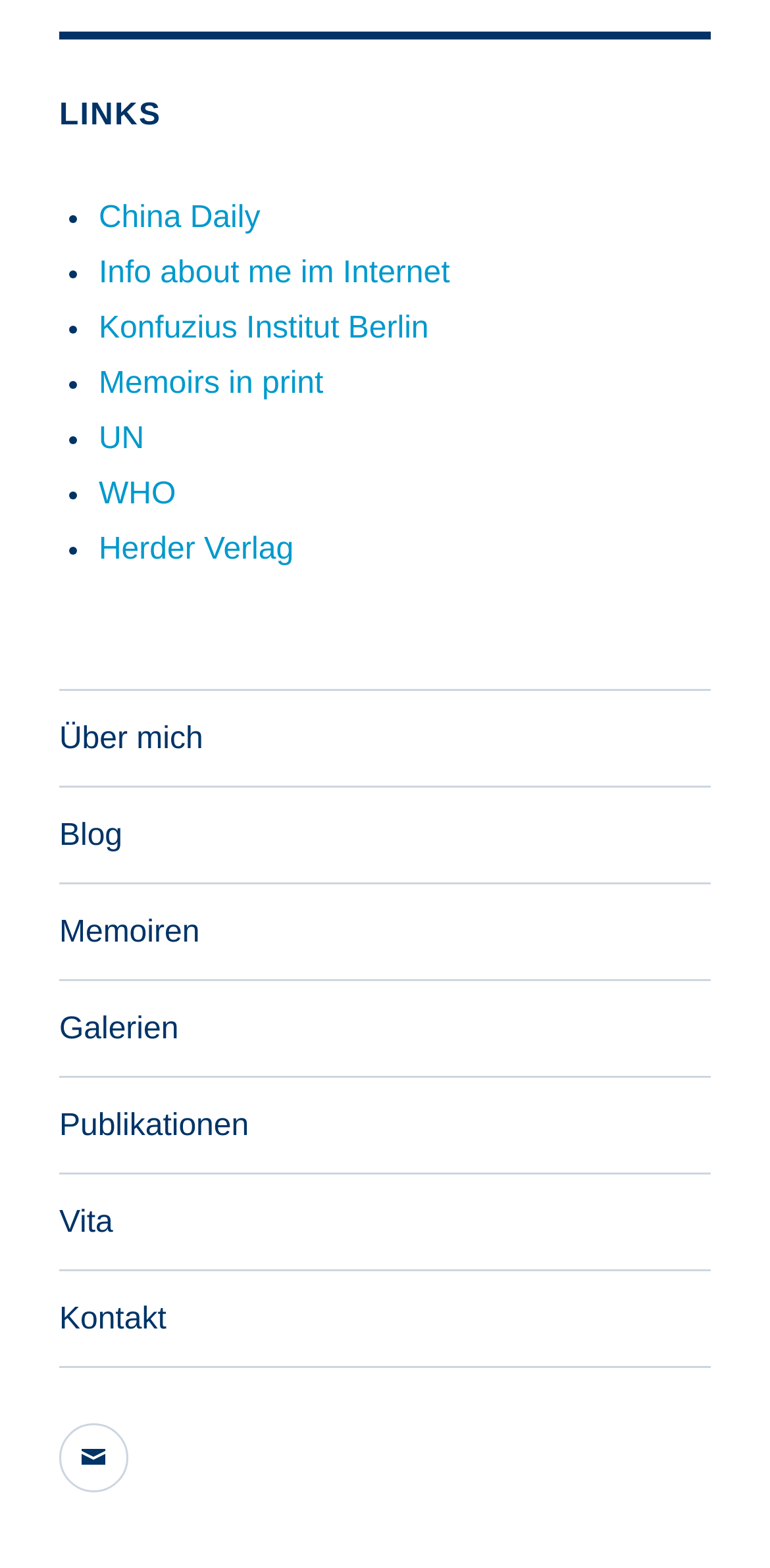Could you locate the bounding box coordinates for the section that should be clicked to accomplish this task: "view Memoiren page".

[0.077, 0.564, 0.923, 0.625]